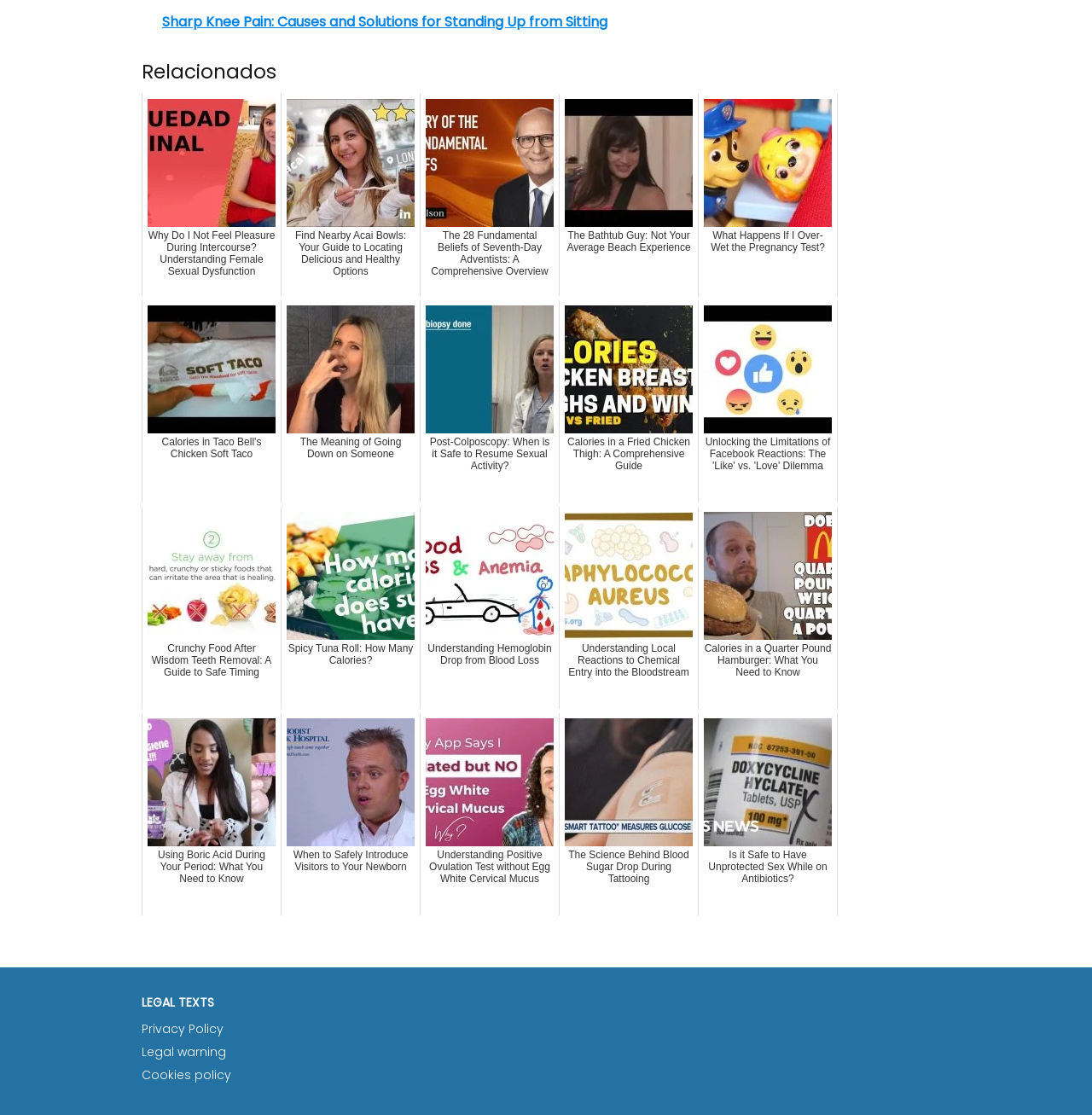What is the location of the 'LEGAL TEXTS' section on the webpage?
Based on the screenshot, give a detailed explanation to answer the question.

I analyzed the bounding box coordinates of the 'LEGAL TEXTS' element and found that it is located at the bottom of the webpage, with a y1 coordinate of 0.891.